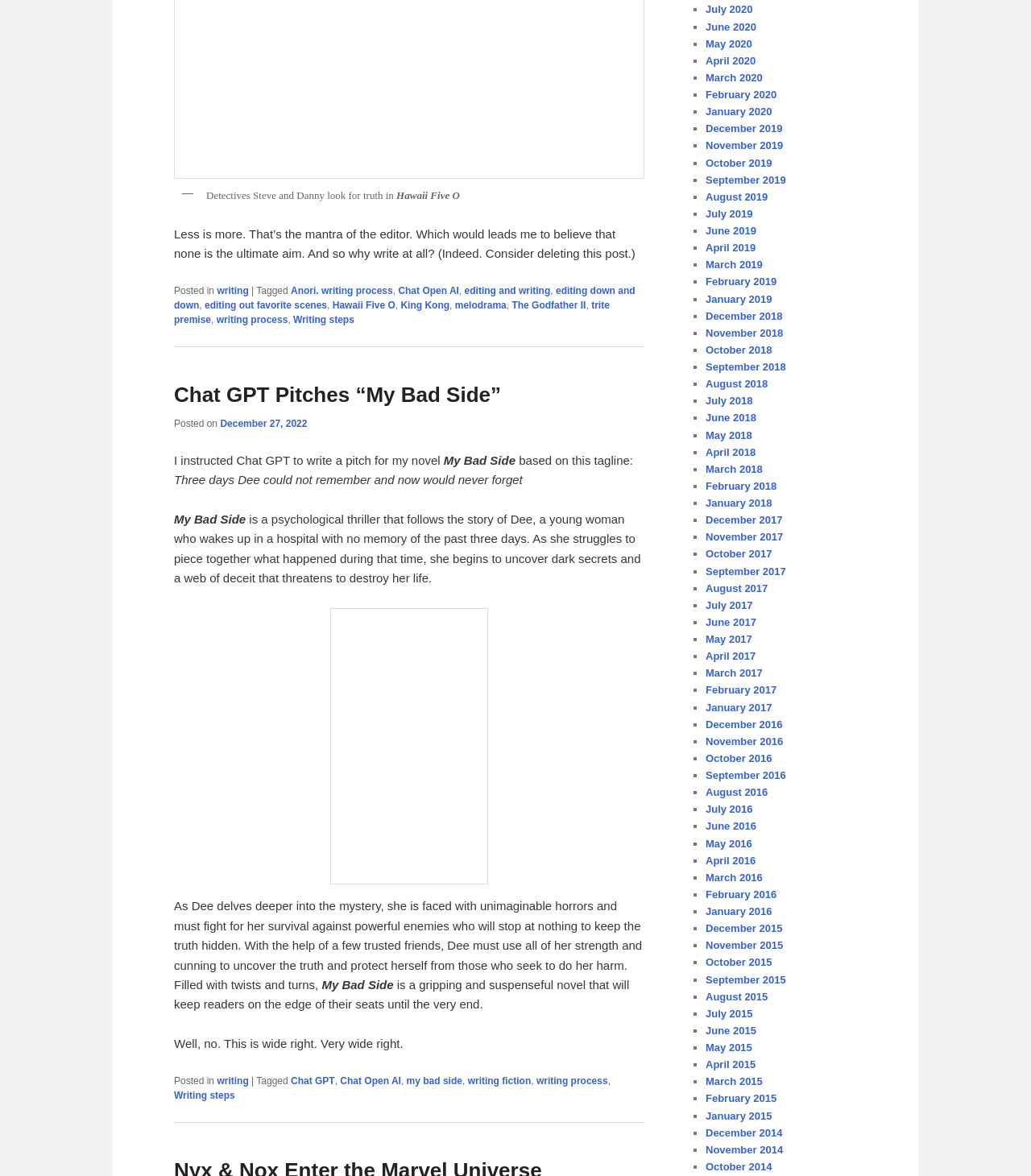Determine the bounding box for the UI element that matches this description: "my bad side".

[0.394, 0.914, 0.448, 0.924]